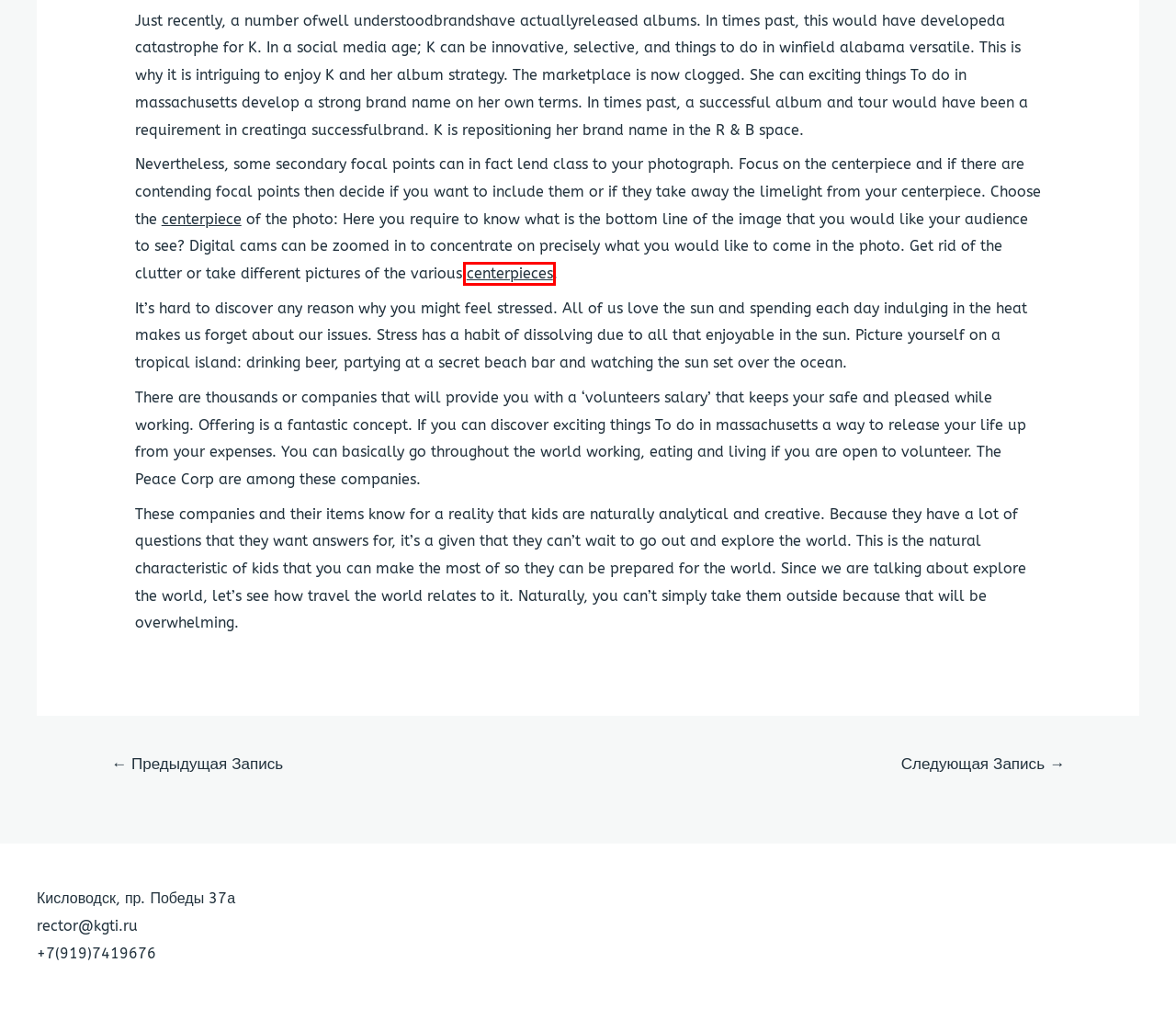Review the screenshot of a webpage that includes a red bounding box. Choose the most suitable webpage description that matches the new webpage after clicking the element within the red bounding box. Here are the candidates:
A. Rules Not To Follow About Free Legal Adult Porn — ПОУ Техникум КГТИ
B. Приём 2024 — ПОУ Техникум КГТИ
C. ВСОКО — ПОУ Техникум КГТИ
D. 25.10.2022 — ПОУ Техникум КГТИ
E. Alternative Investment News - Crypto, NFTs, Real Estate & More
F. ПОУ Техникум КГТИ — сайт техникума КГТИ города Кисловодска
G. Tips To Discover The Best Specific Niche Market For You — ПОУ Техникум КГТИ
H. mablereinhard — ПОУ Техникум КГТИ

E